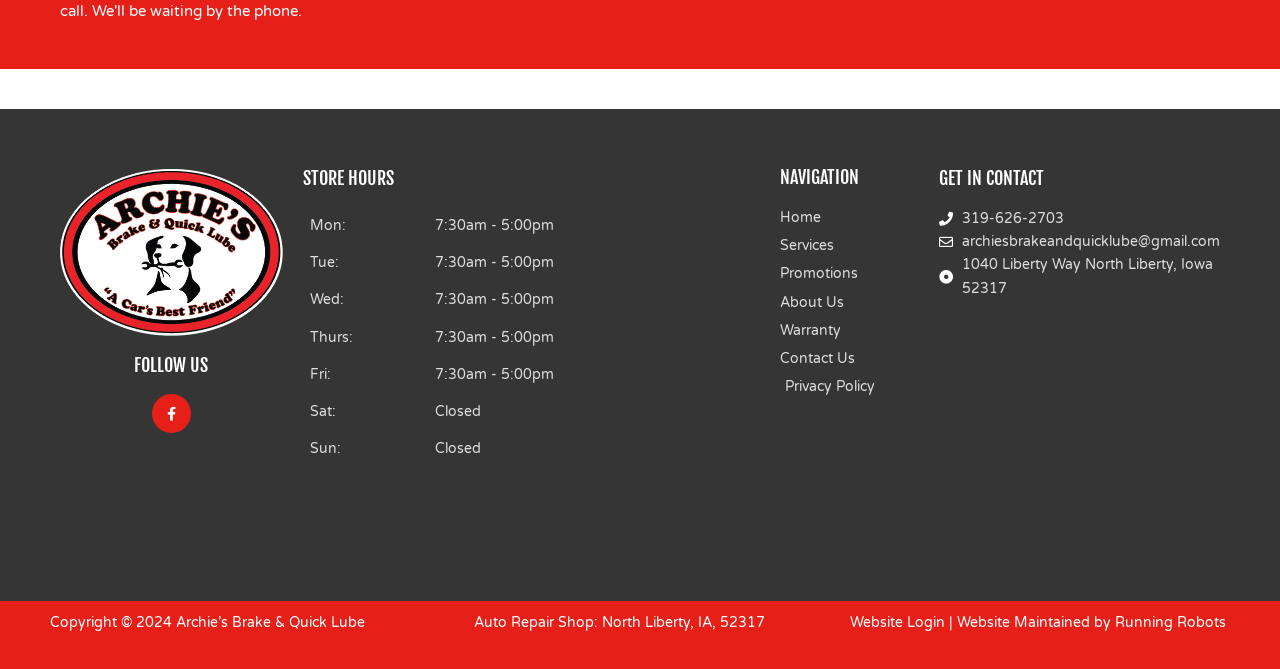Please provide a detailed answer to the question below by examining the image:
What is the address of the store?

I found the address by looking at the 'GET IN CONTACT' section, which is located at the bottom of the webpage. The section provides the address, 1040 Liberty Way North Liberty, Iowa 52317, which is the location of the store.